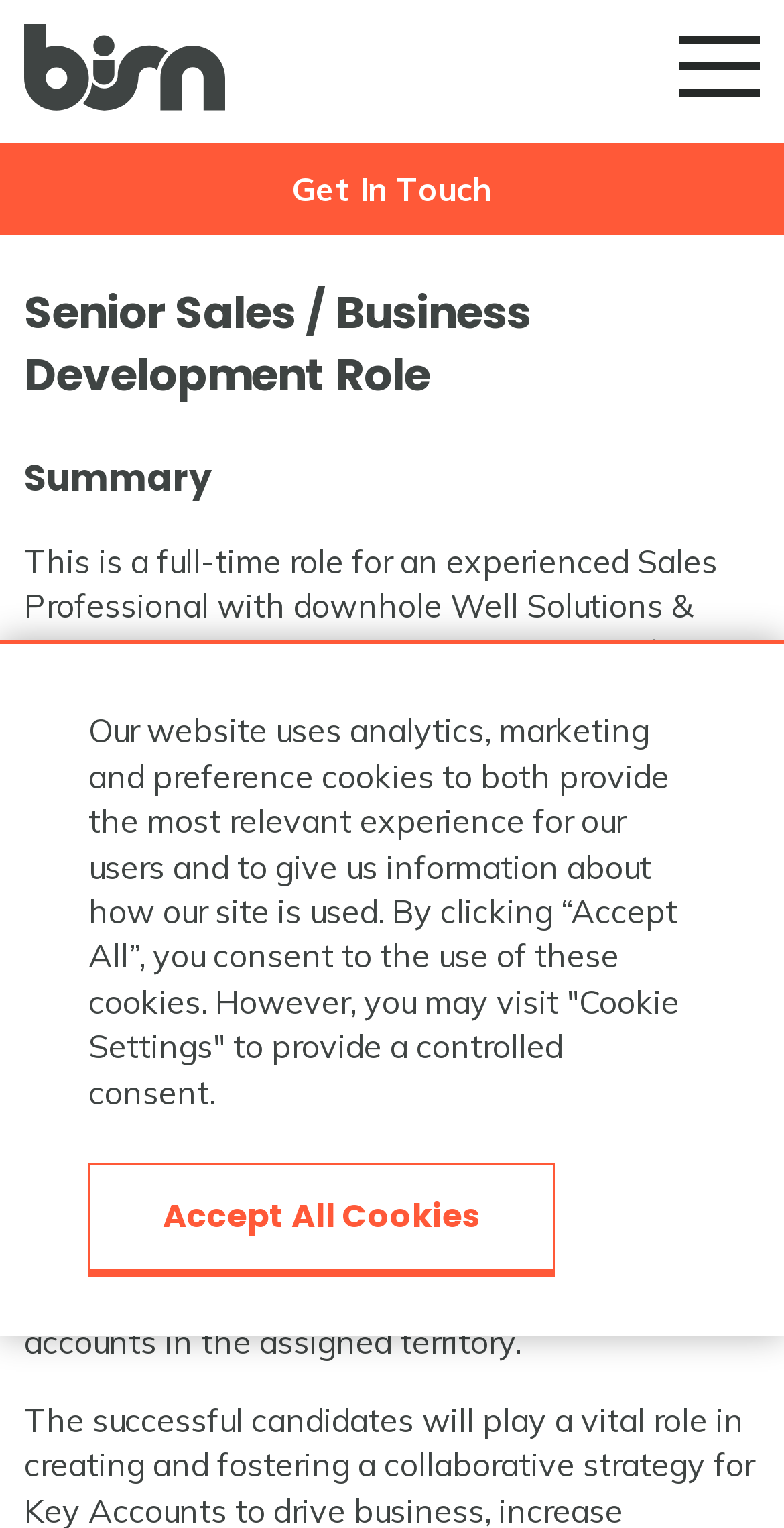Bounding box coordinates must be specified in the format (top-left x, top-left y, bottom-right x, bottom-right y). All values should be floating point numbers between 0 and 1. What are the bounding box coordinates of the UI element described as: Accept All Cookies

[0.113, 0.761, 0.708, 0.832]